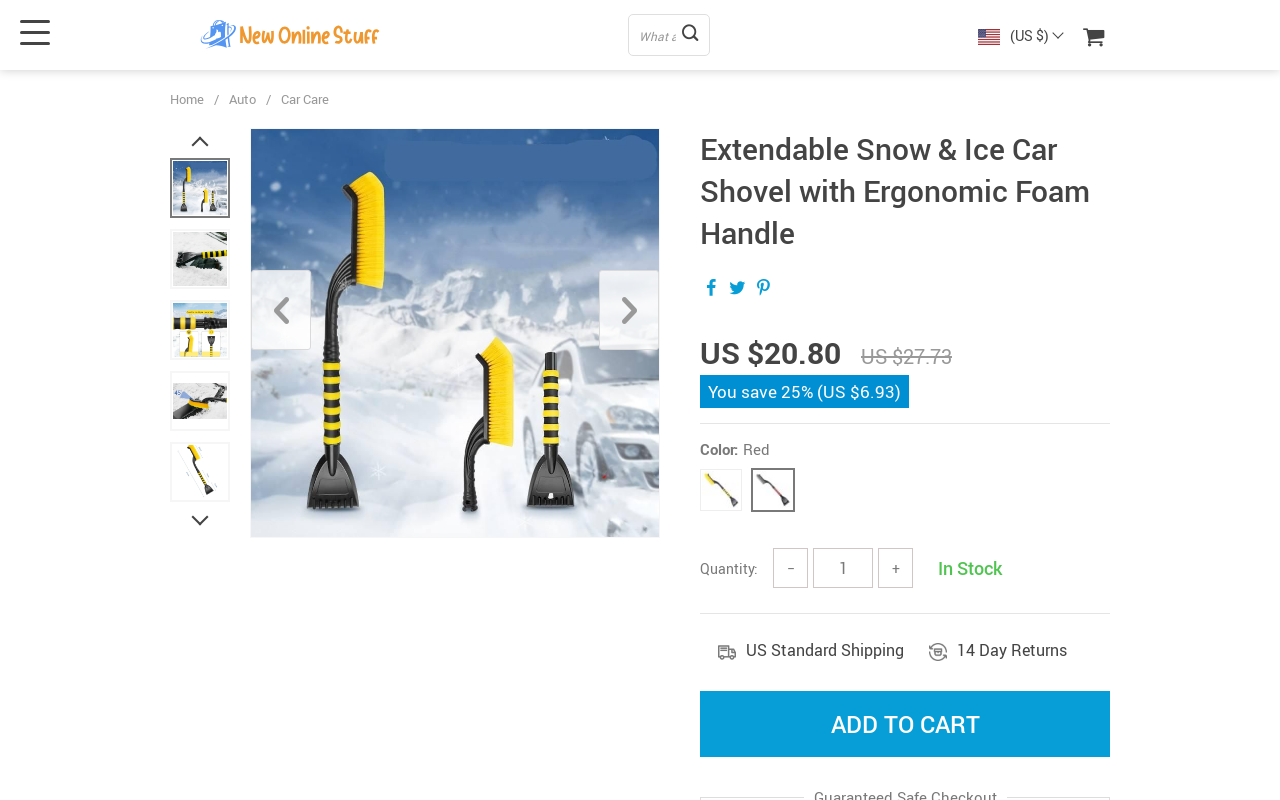Can you find the bounding box coordinates for the UI element given this description: "0"? Provide the coordinates as four float numbers between 0 and 1: [left, top, right, bottom].

[0.846, 0.036, 0.867, 0.059]